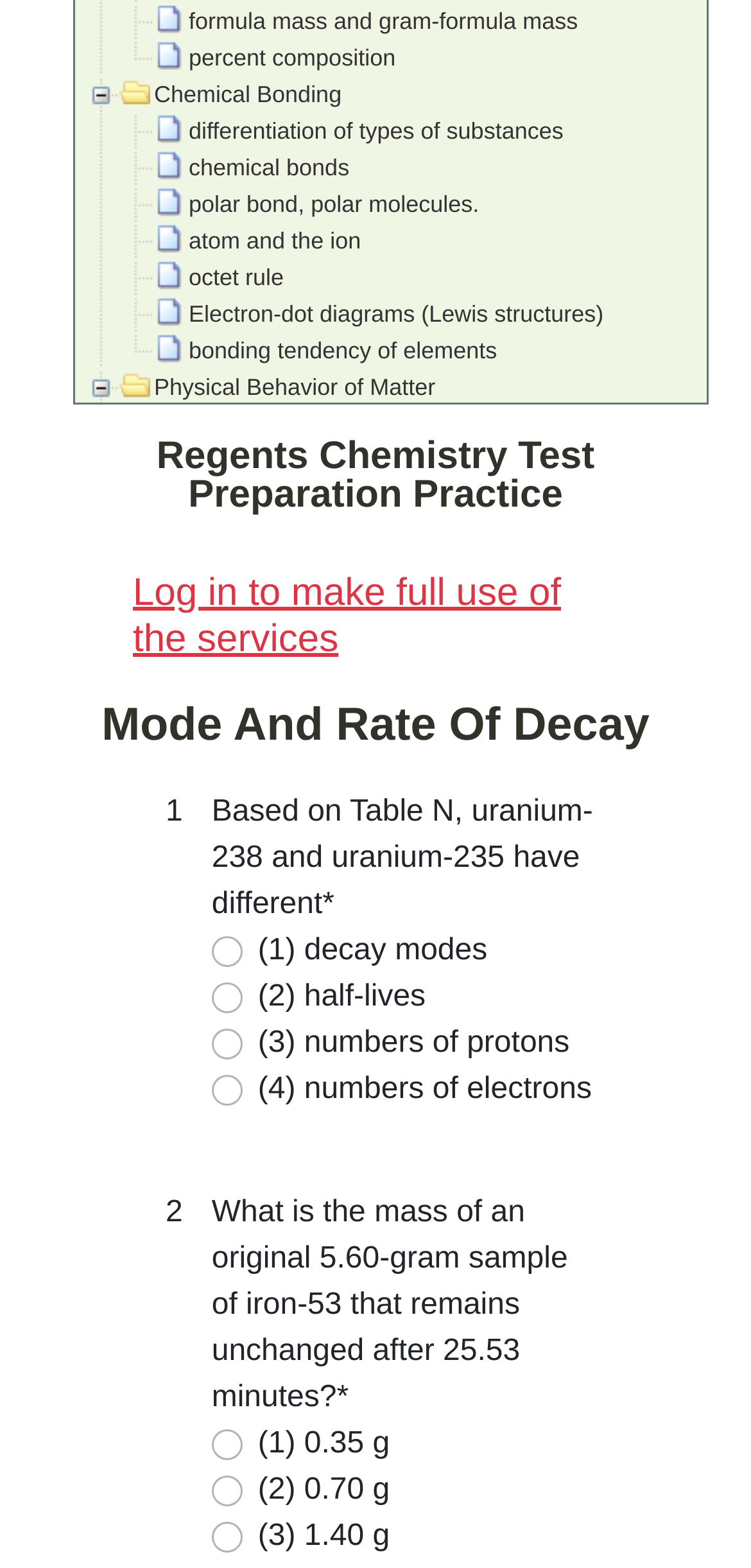Determine the bounding box coordinates of the element that should be clicked to execute the following command: "click on formula mass and gram-formula mass".

[0.205, 0.001, 0.782, 0.025]